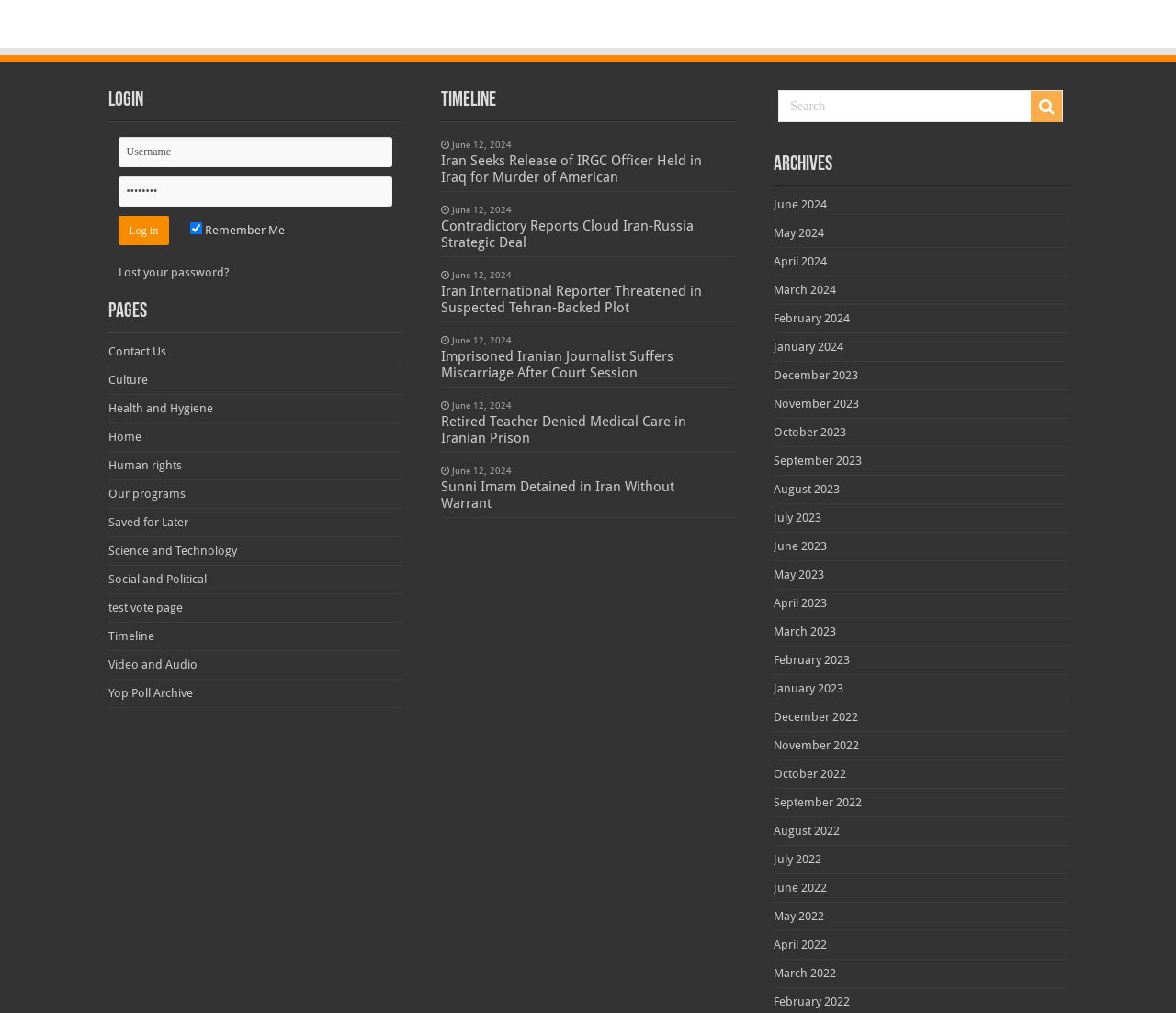Find the bounding box coordinates corresponding to the UI element with the description: "test vote page". The coordinates should be formatted as [left, top, right, bottom], with values as floats between 0 and 1.

[0.092, 0.593, 0.155, 0.607]